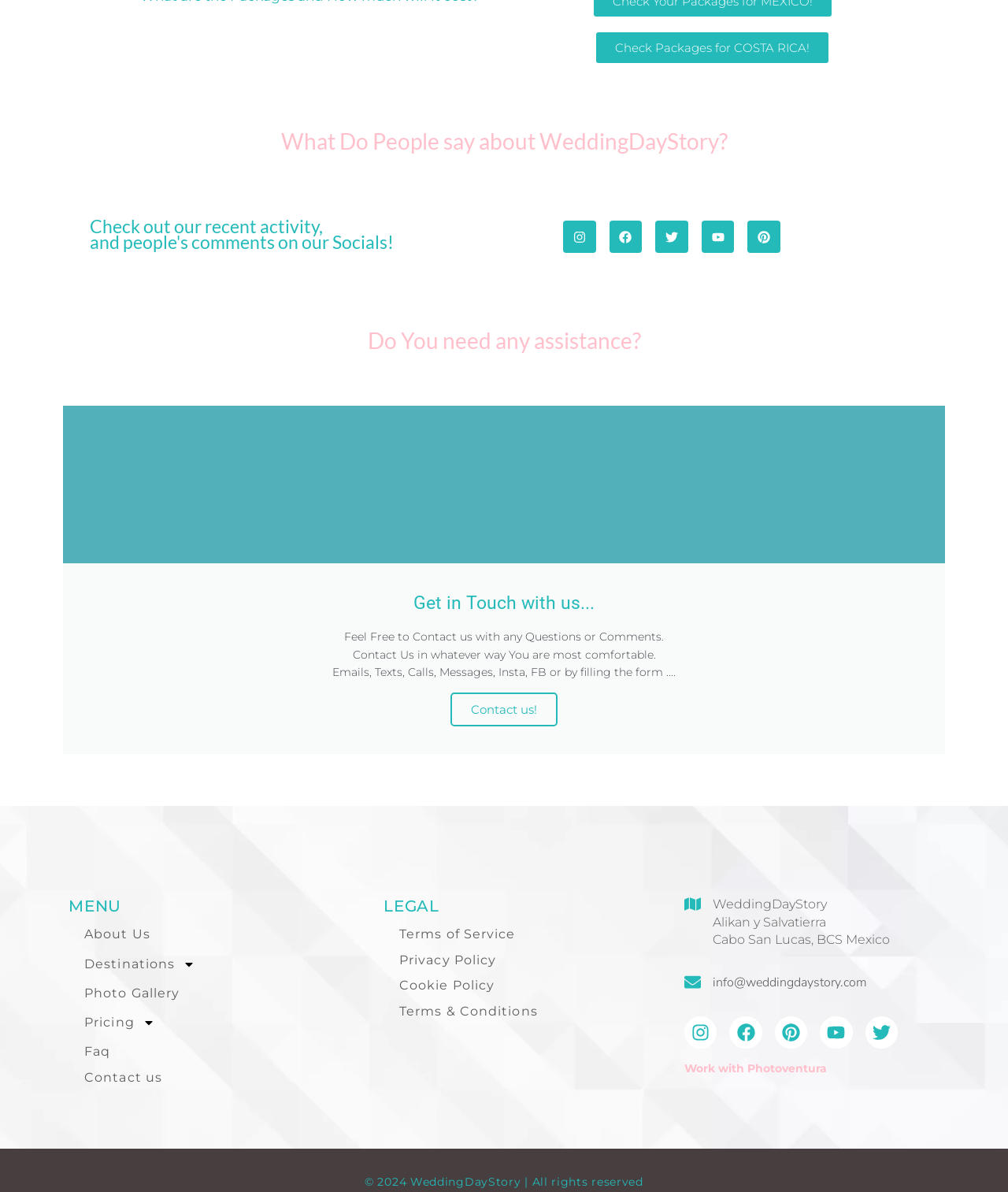Provide the bounding box coordinates of the HTML element this sentence describes: "Check Packages for COSTA RICA!". The bounding box coordinates consist of four float numbers between 0 and 1, i.e., [left, top, right, bottom].

[0.591, 0.027, 0.822, 0.053]